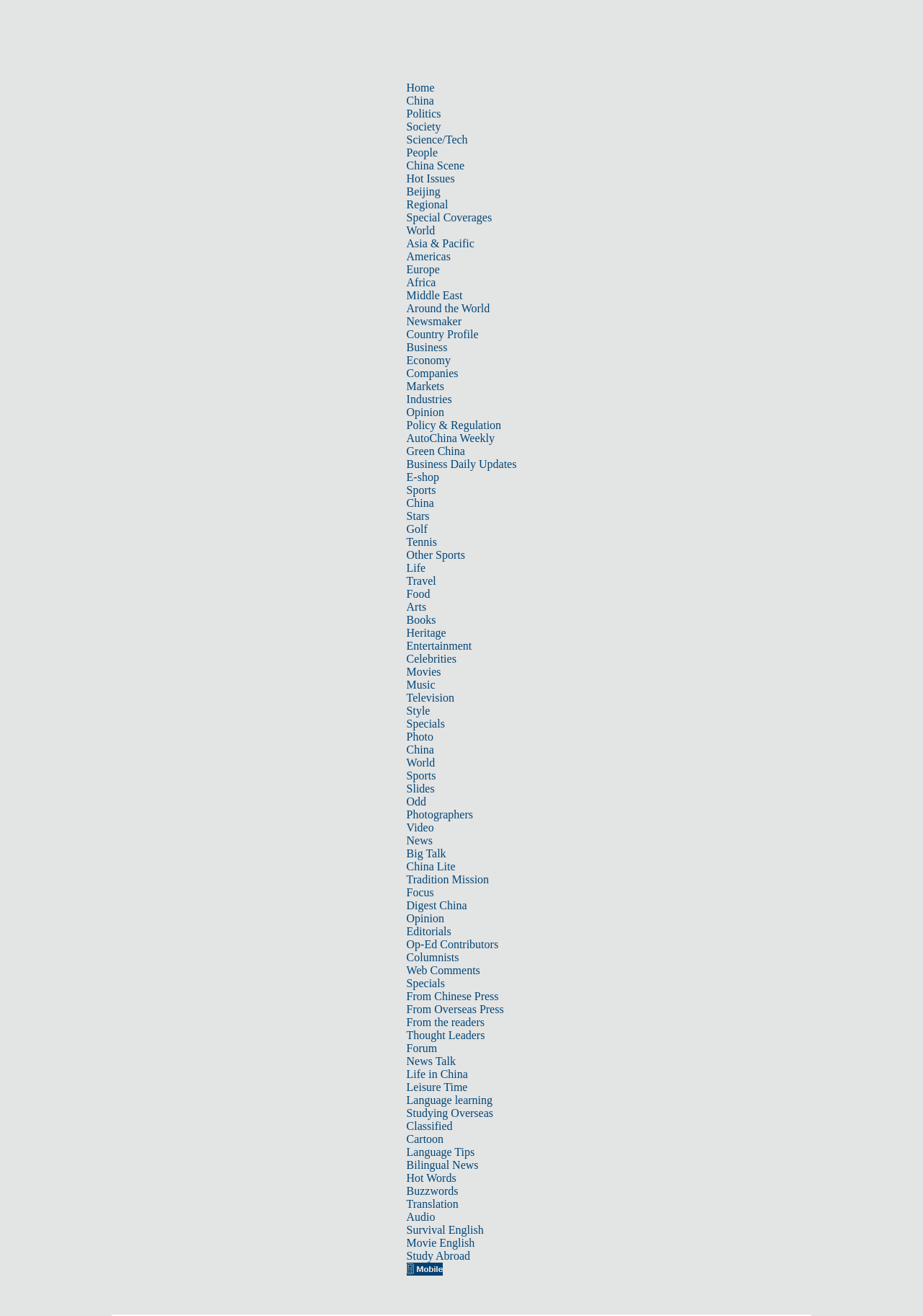Locate the bounding box of the user interface element based on this description: "Login".

None